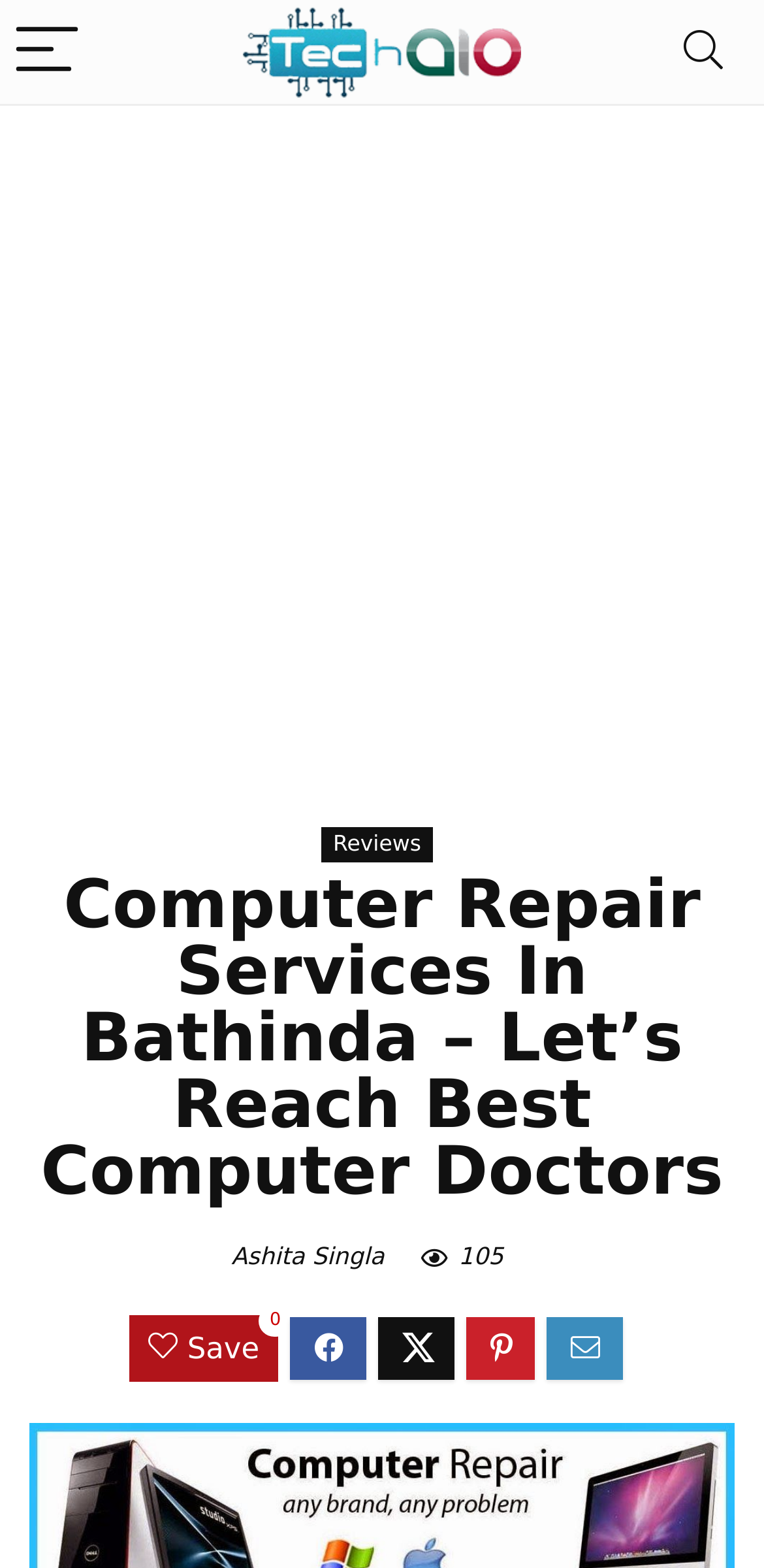Show the bounding box coordinates for the HTML element as described: "aria-label="Menu"".

[0.0, 0.0, 0.123, 0.066]